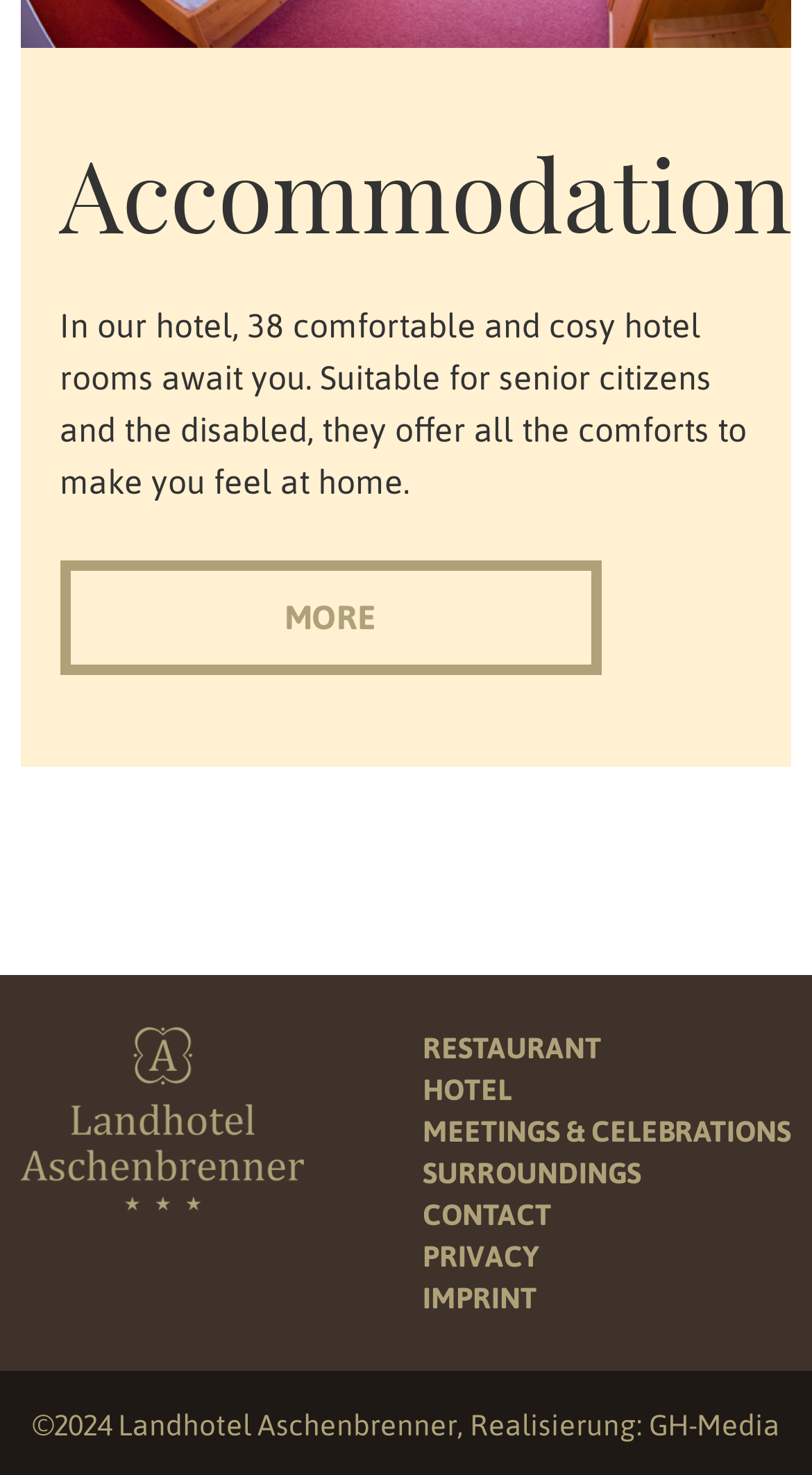Could you locate the bounding box coordinates for the section that should be clicked to accomplish this task: "Go to the HOTEL page".

[0.521, 0.727, 0.631, 0.75]